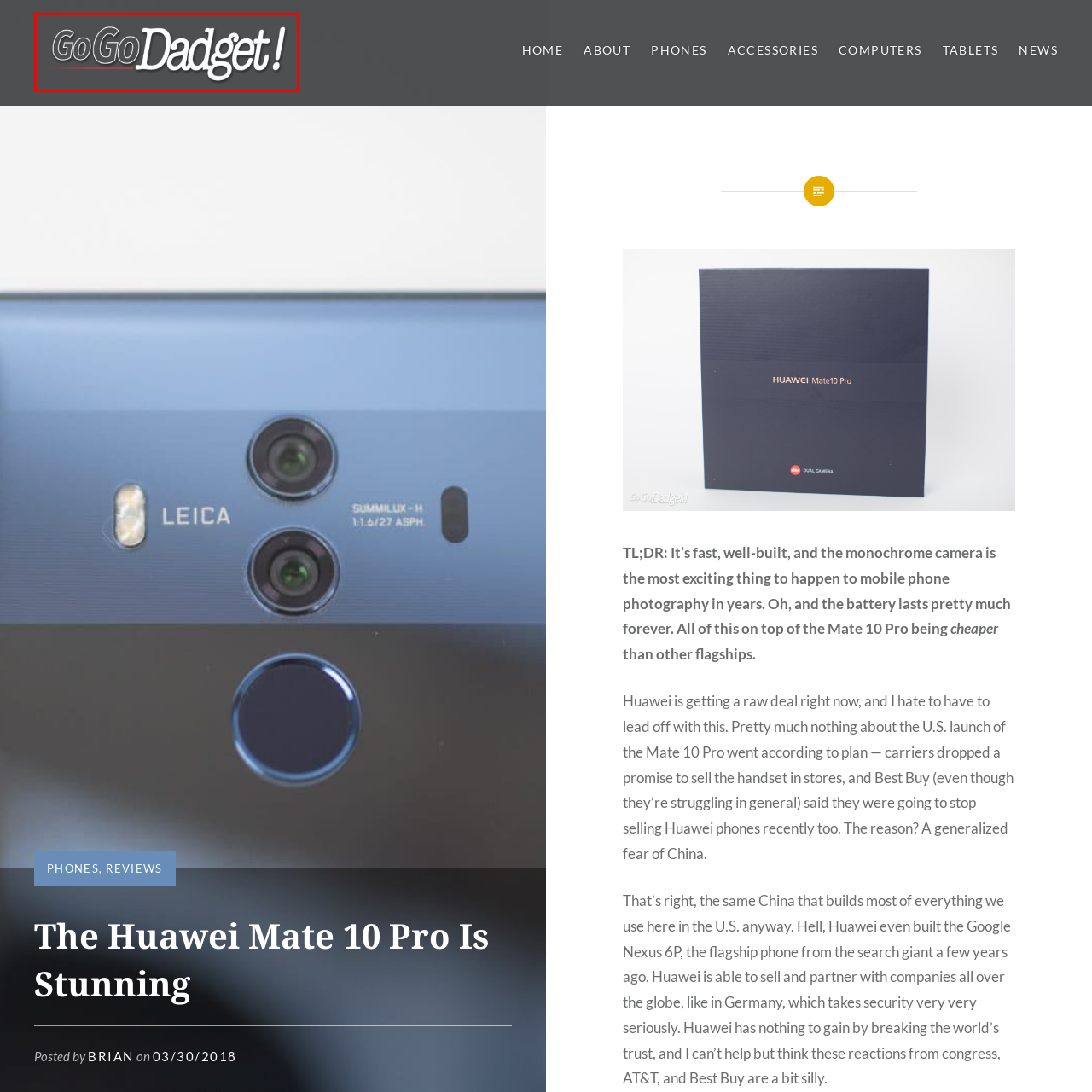Study the area of the image outlined in red and respond to the following question with as much detail as possible: What does the logo emphasize?

The stylized font of the logo emphasizes modernity and tech-savviness, conveying that the brand is focused on gadgets and technology, and is likely to appeal to individuals who are interested in the latest tech trends.